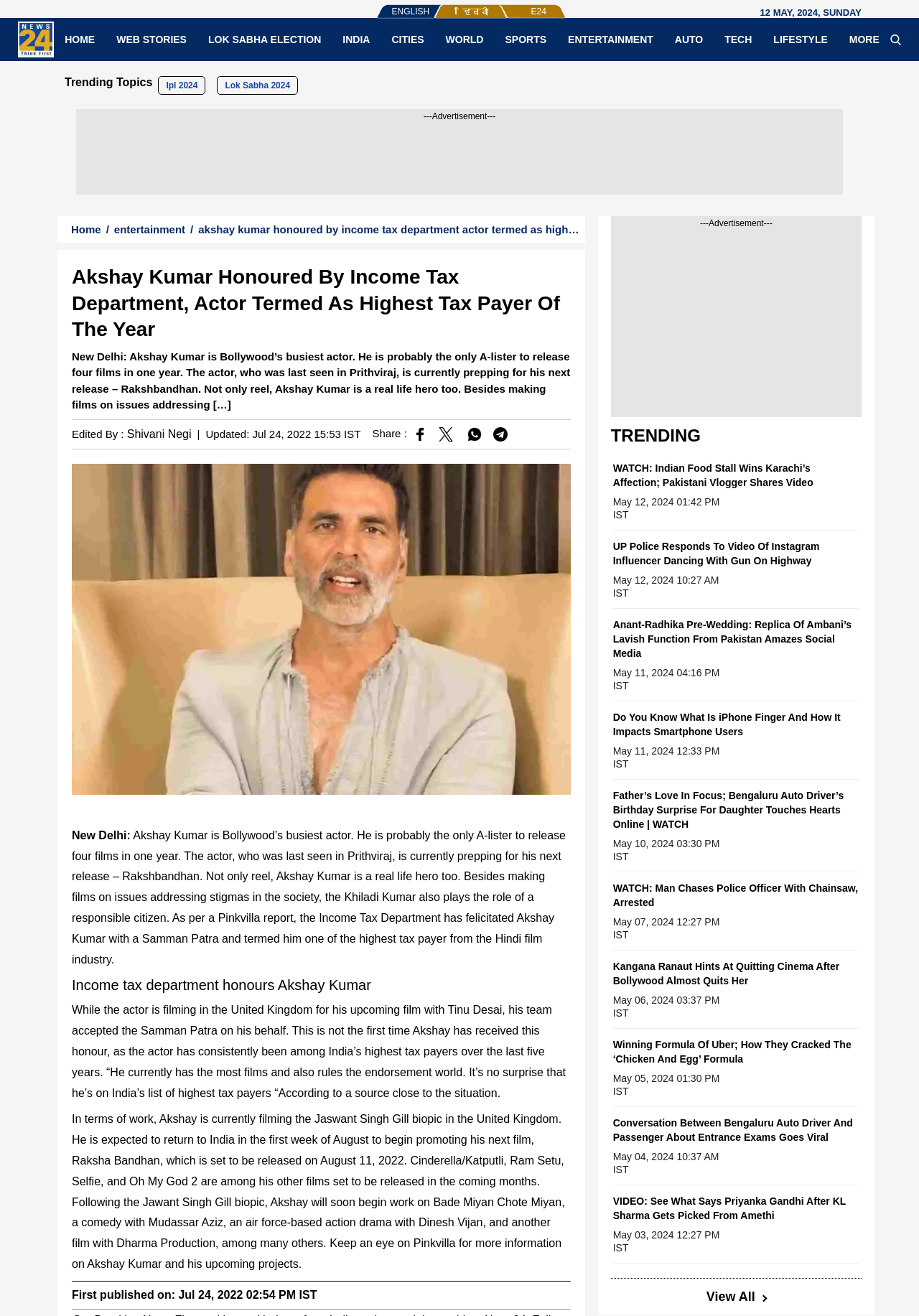Extract the bounding box coordinates for the UI element described as: "World".

[0.473, 0.025, 0.538, 0.035]